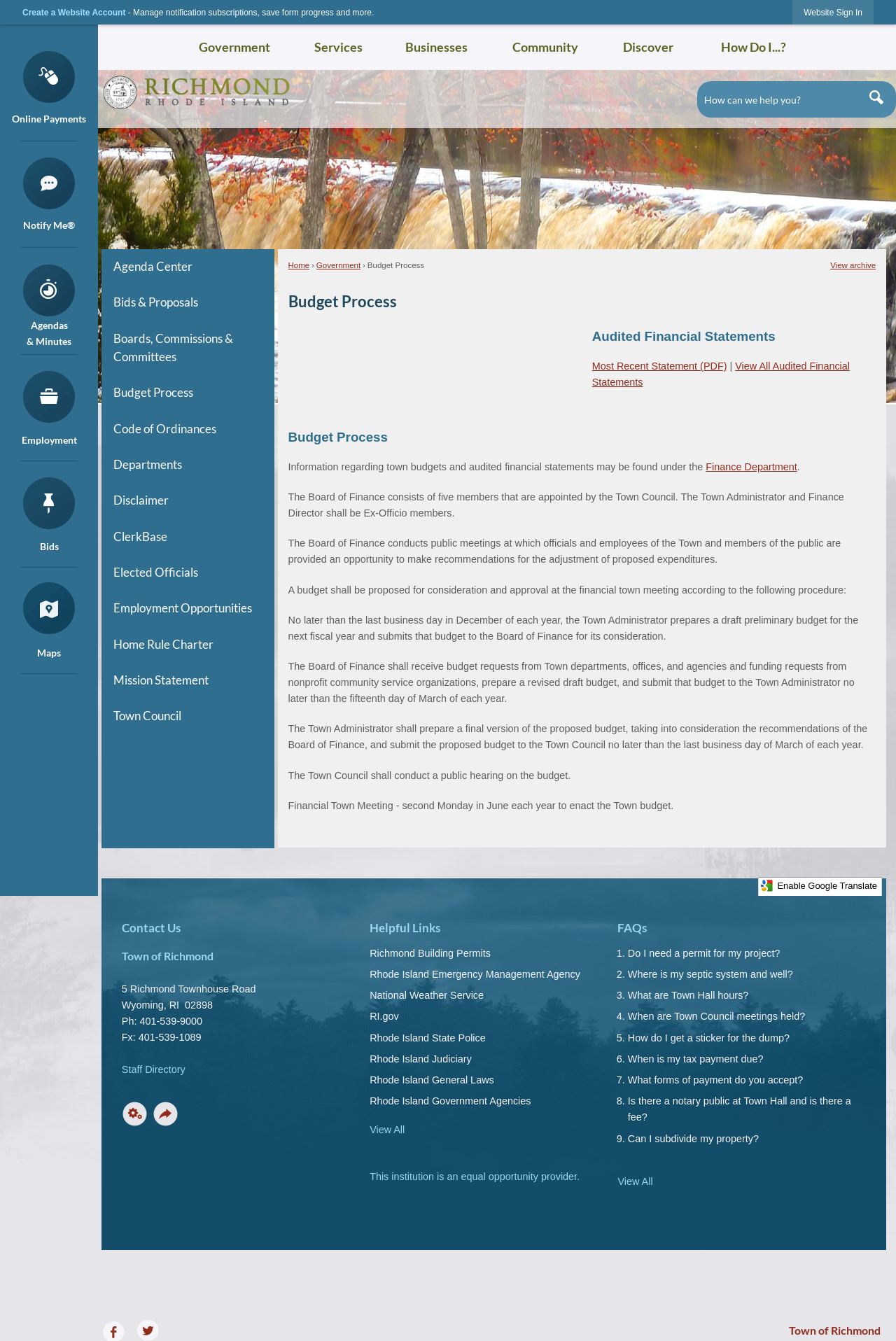Please determine the bounding box coordinates for the UI element described here. Use the format (top-left x, top-left y, bottom-right x, bottom-right y) with values bounded between 0 and 1: Can I subdivide my property?

[0.701, 0.845, 0.847, 0.853]